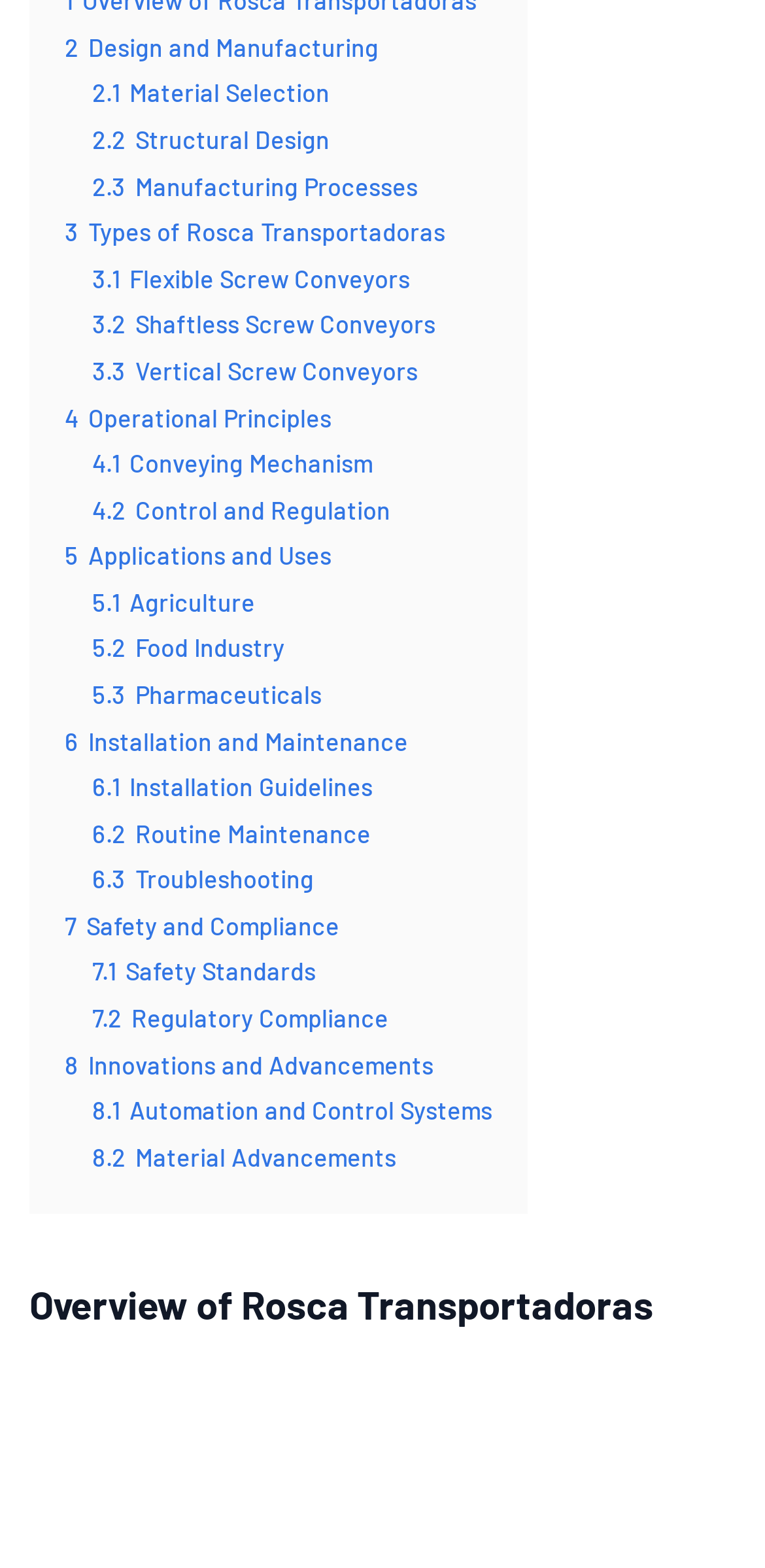By analyzing the image, answer the following question with a detailed response: What is the purpose of chapter 4?

The webpage has a link '4 Operational Principles' with sub-links '4.1 Conveying Mechanism' and '4.2 Control and Regulation', indicating that chapter 4 is about the operational principles of Rosca Transportadoras.